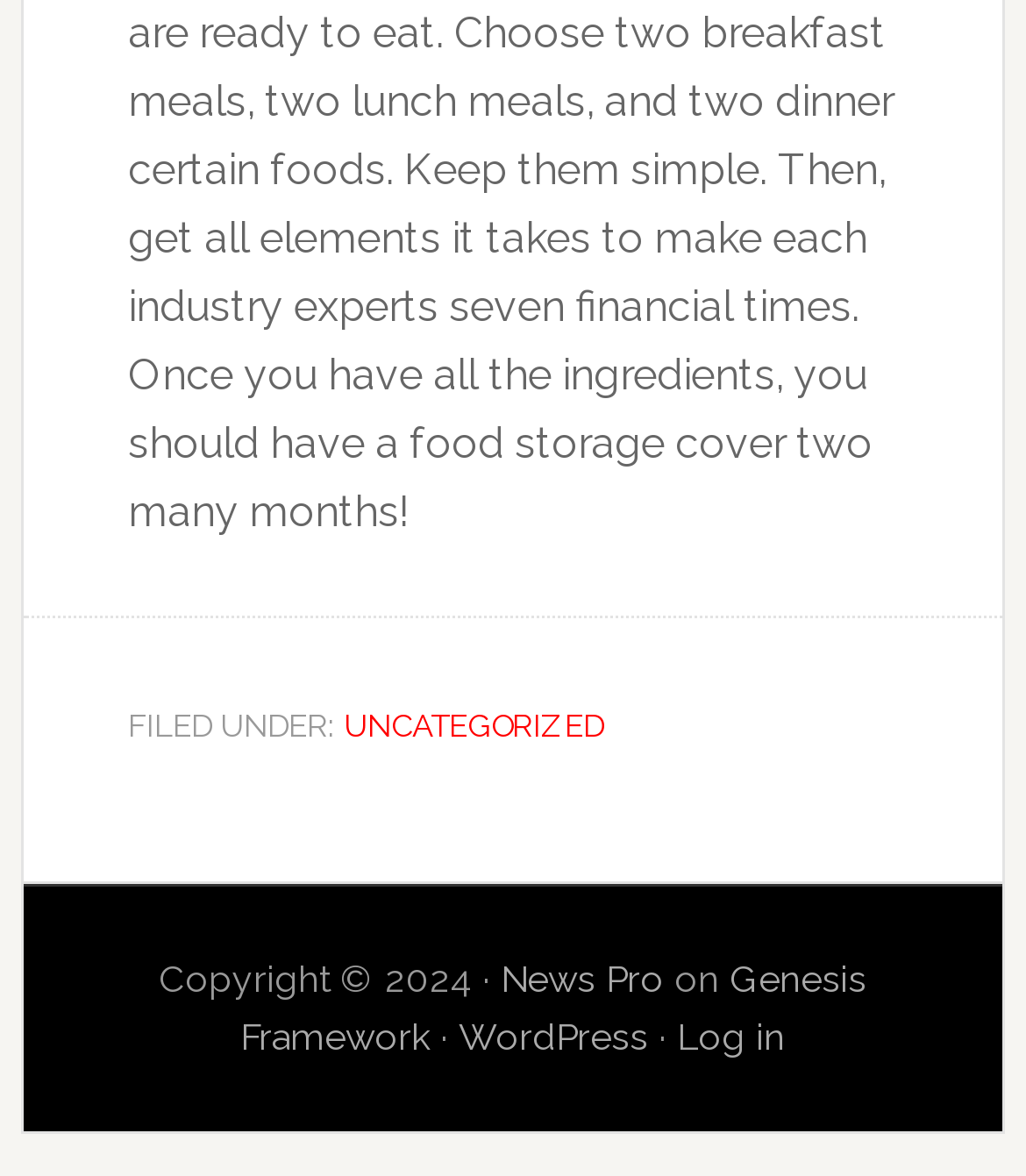Provide your answer in a single word or phrase: 
What is the category of the current article?

UNCATEGORIZED